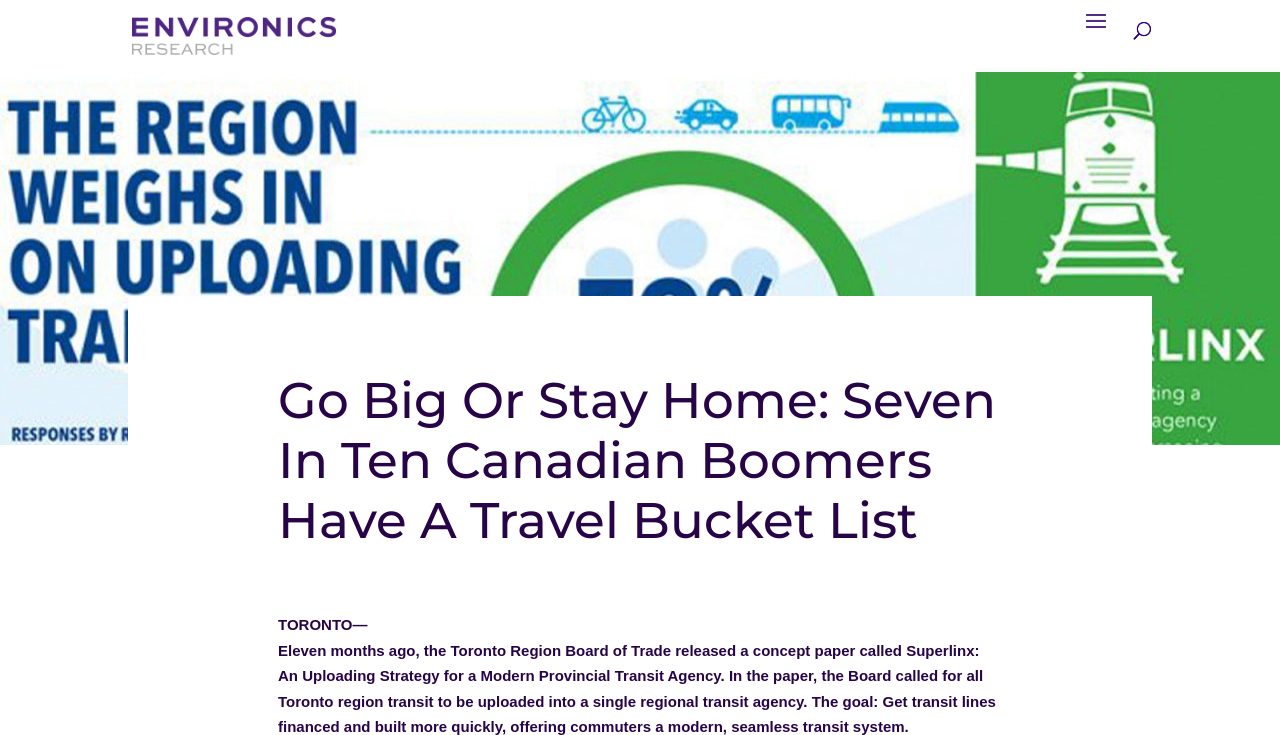Articulate a complete and detailed caption of the webpage elements.

The webpage appears to be an article or news page, with a focus on a recent survey conducted by Environics Research. At the top of the page, there is a link to Environics Research, accompanied by an image with the same name, positioned slightly above the link. 

Below this, there is a search bar that spans most of the width of the page, with a "Search" label on the left side. 

The main content of the page is dominated by a large infographic image, which takes up most of the page's height. This image is likely related to the survey results, given the context of the meta description.

Above the infographic, there is a heading that seems out of place, as it mentions "Canadian Boomers" and a "travel bucket list", which doesn't appear to be directly related to the survey results. 

Below the heading, there is a paragraph of text that starts with "TORONTO—" and likely provides more context or information about the survey results. 

At the bottom of the page, there are three social media links, represented by icons, aligned vertically on the left side.